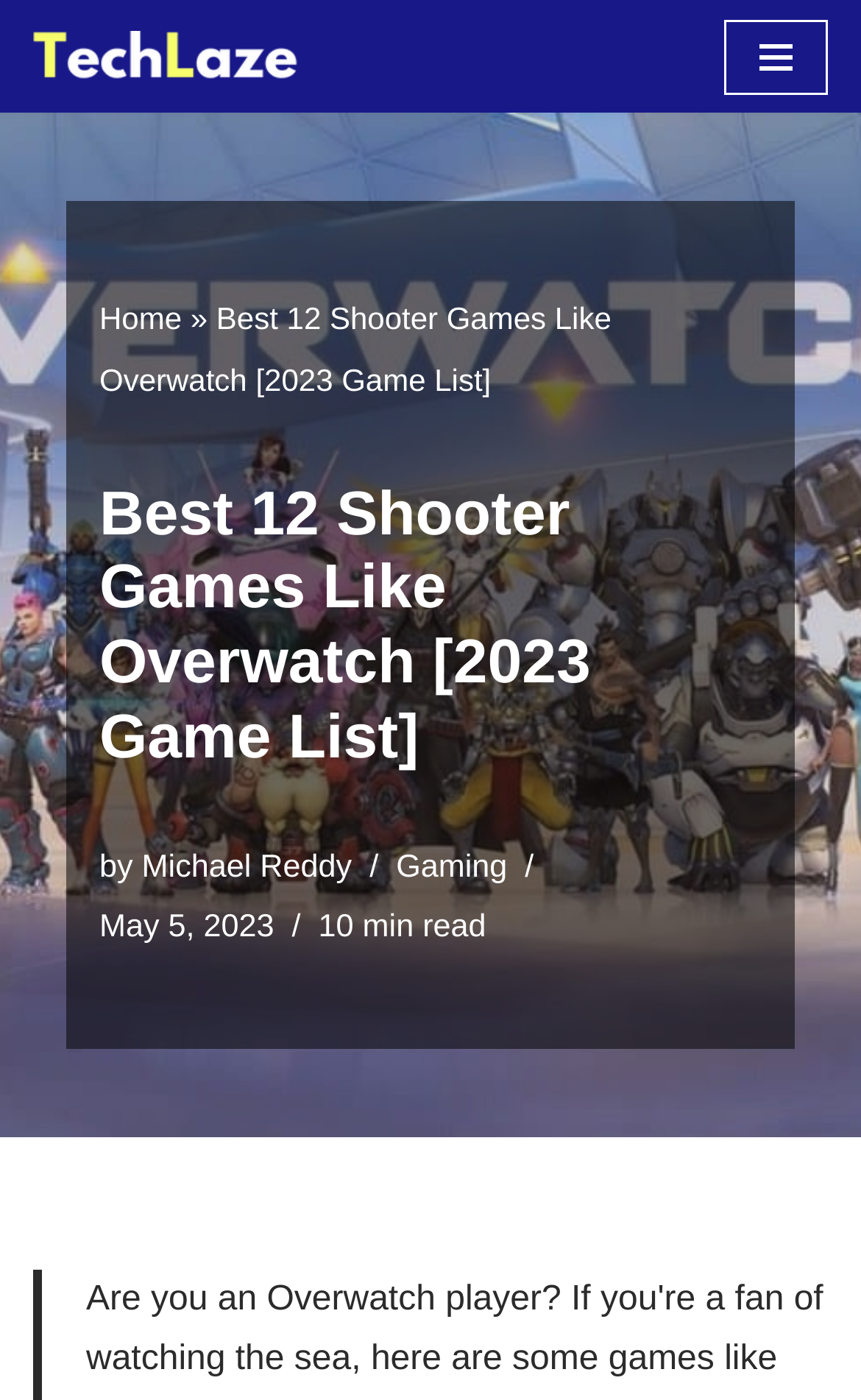What type of games are discussed on this webpage?
Kindly offer a detailed explanation using the data available in the image.

The webpage is discussing games similar to Overwatch, which is a multiplayer shooting game. Therefore, it can be inferred that the webpage is discussing shooter games.